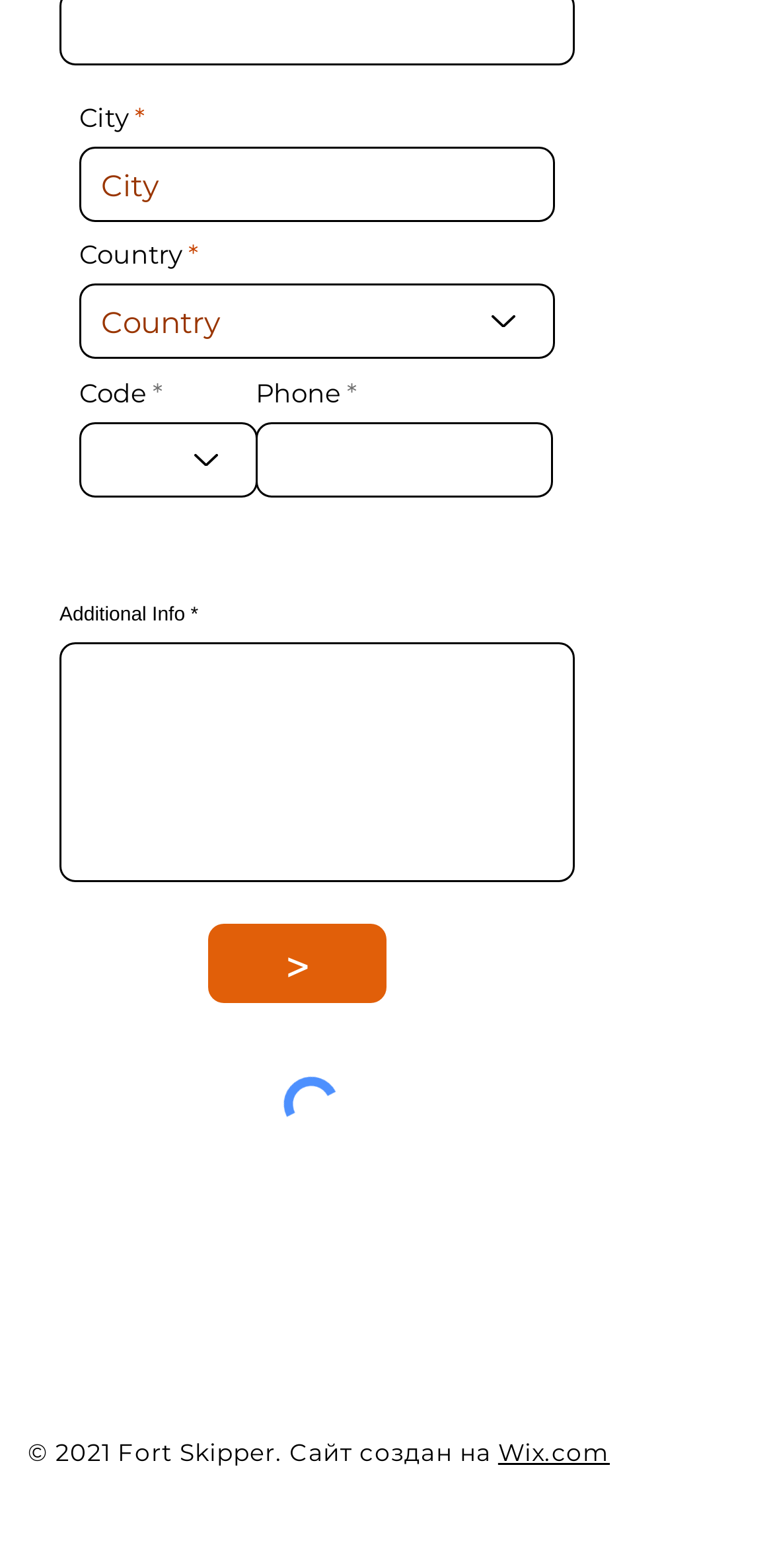Identify the bounding box coordinates of the element to click to follow this instruction: 'Click the submit button'. Ensure the coordinates are four float values between 0 and 1, provided as [left, top, right, bottom].

[0.269, 0.59, 0.5, 0.64]